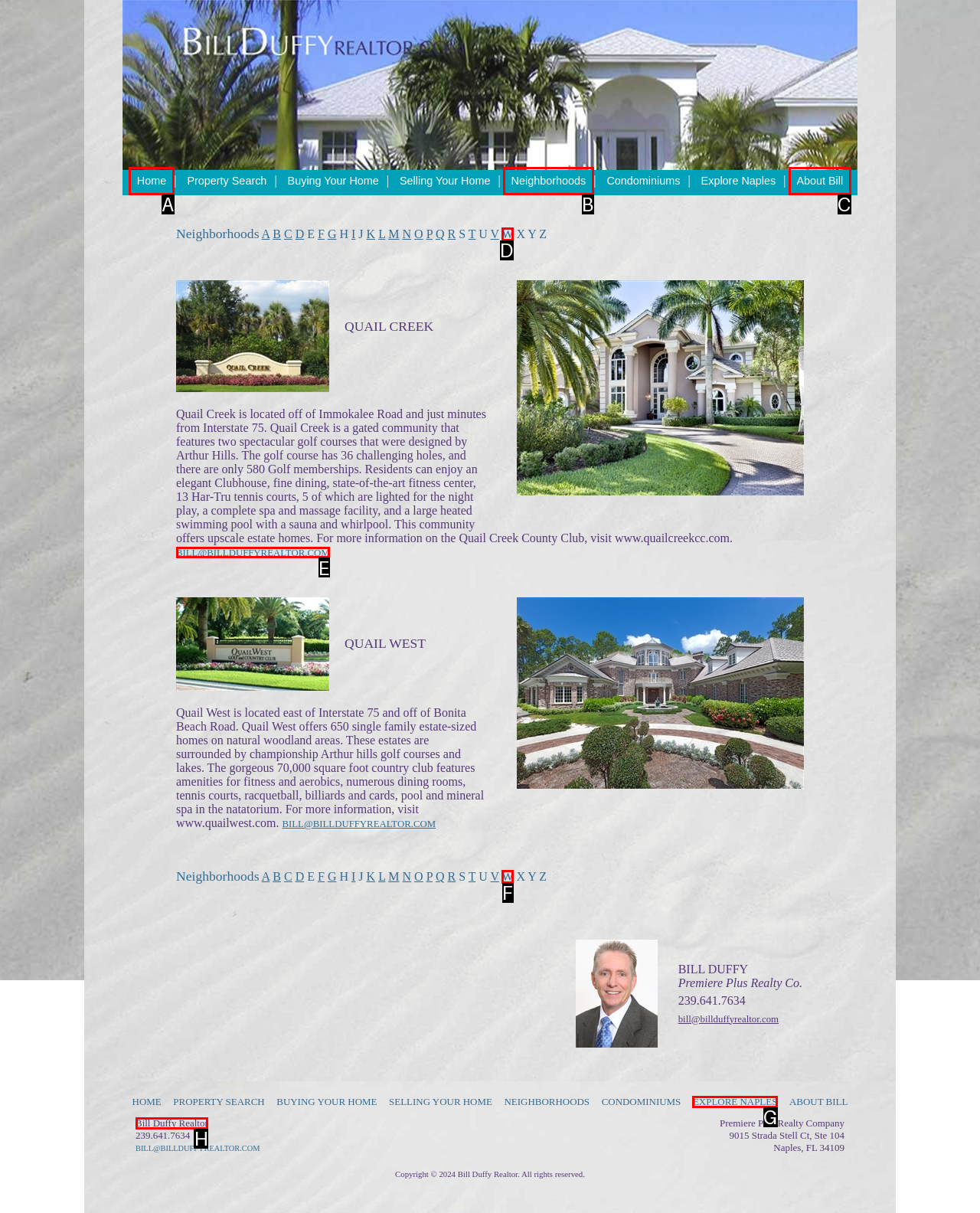For the task "Contact Bill Duffy via email", which option's letter should you click? Answer with the letter only.

E